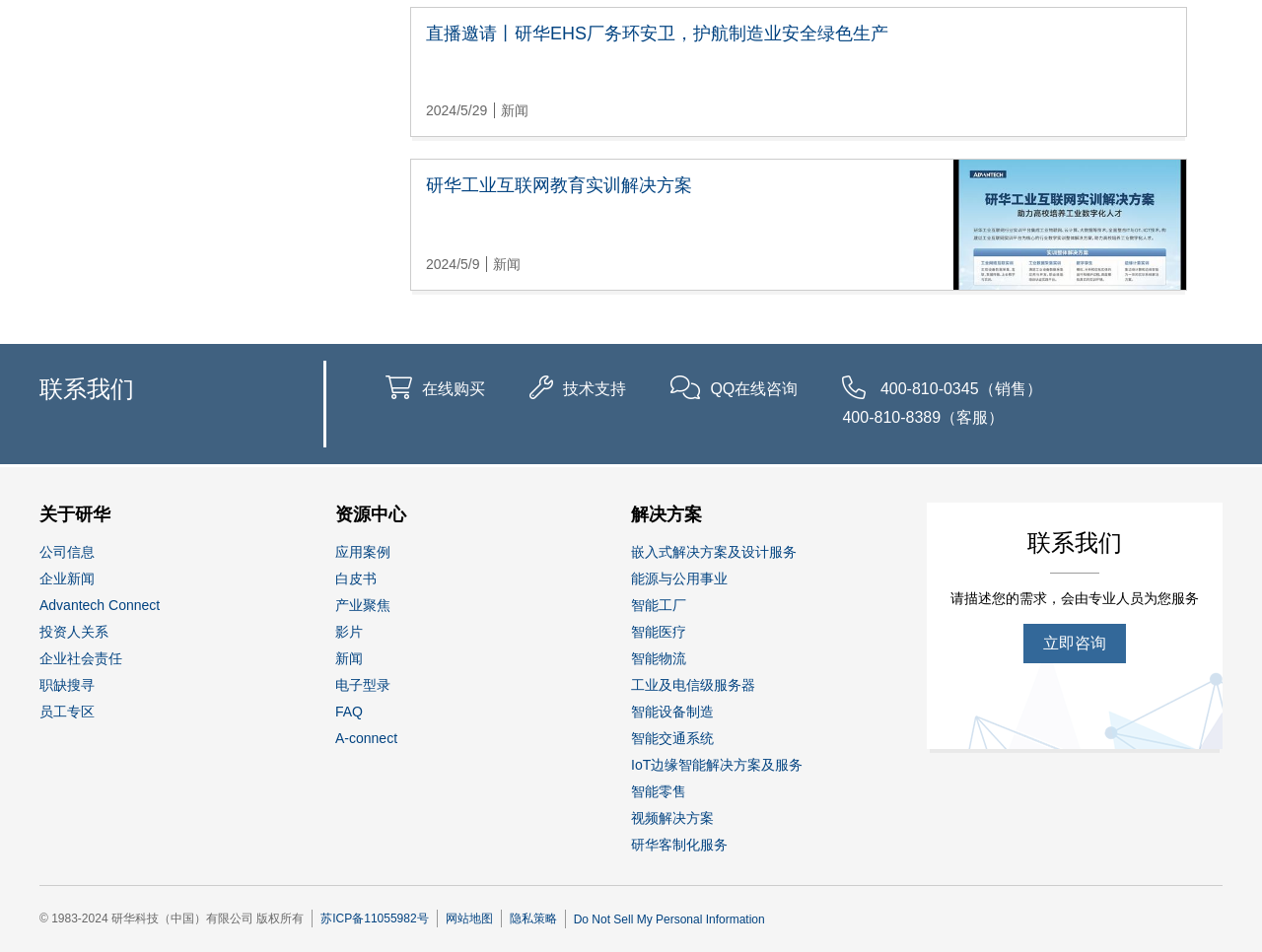Determine the bounding box coordinates of the element's region needed to click to follow the instruction: "View 公司信息". Provide these coordinates as four float numbers between 0 and 1, formatted as [left, top, right, bottom].

[0.031, 0.569, 0.075, 0.597]